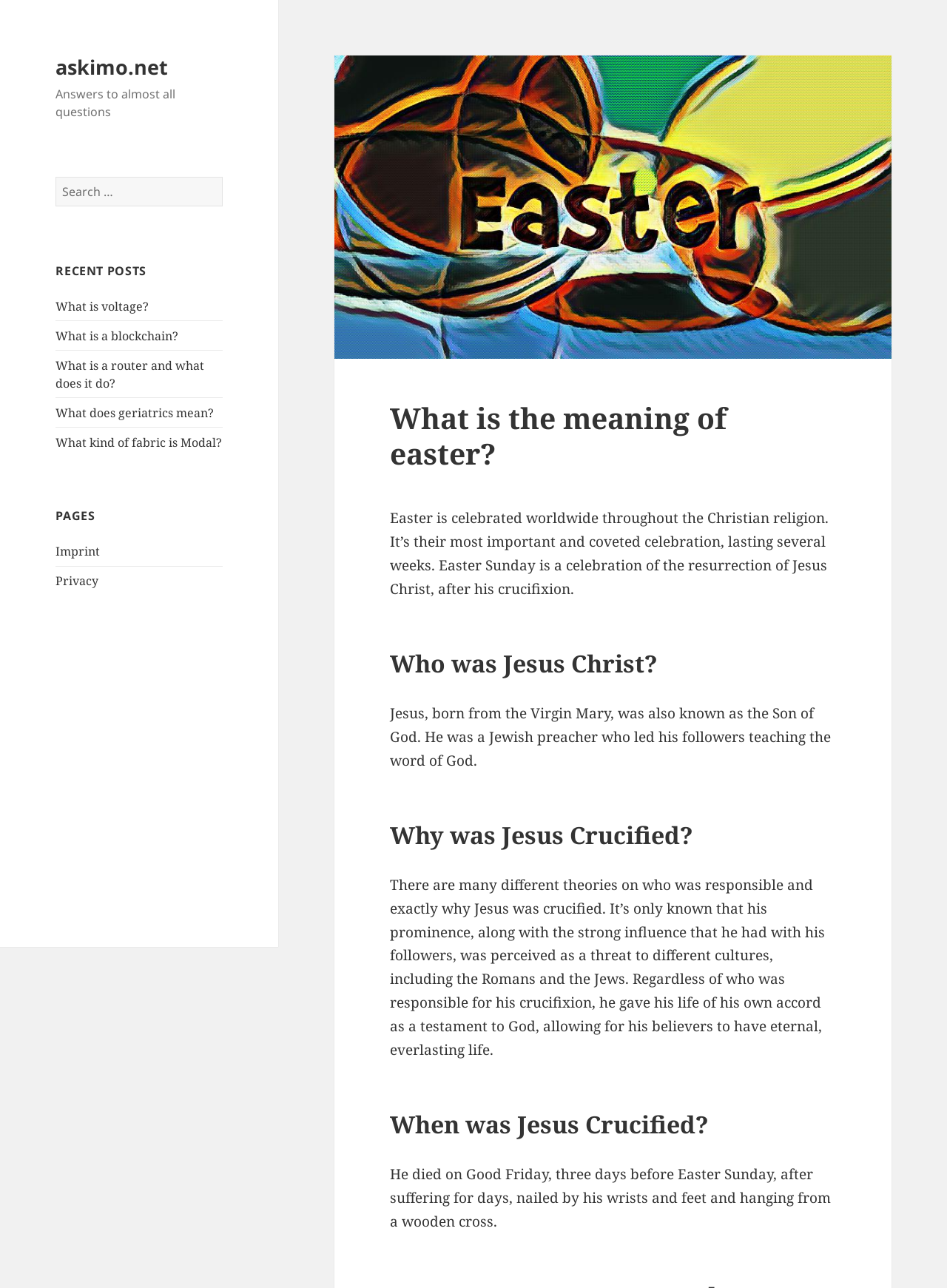Can you give a detailed response to the following question using the information from the image? What is the main topic of this webpage?

Based on the webpage content, the main topic is Easter, which is evident from the heading 'What is the meaning of easter?' and the subsequent paragraphs explaining the significance of Easter in the Christian religion.